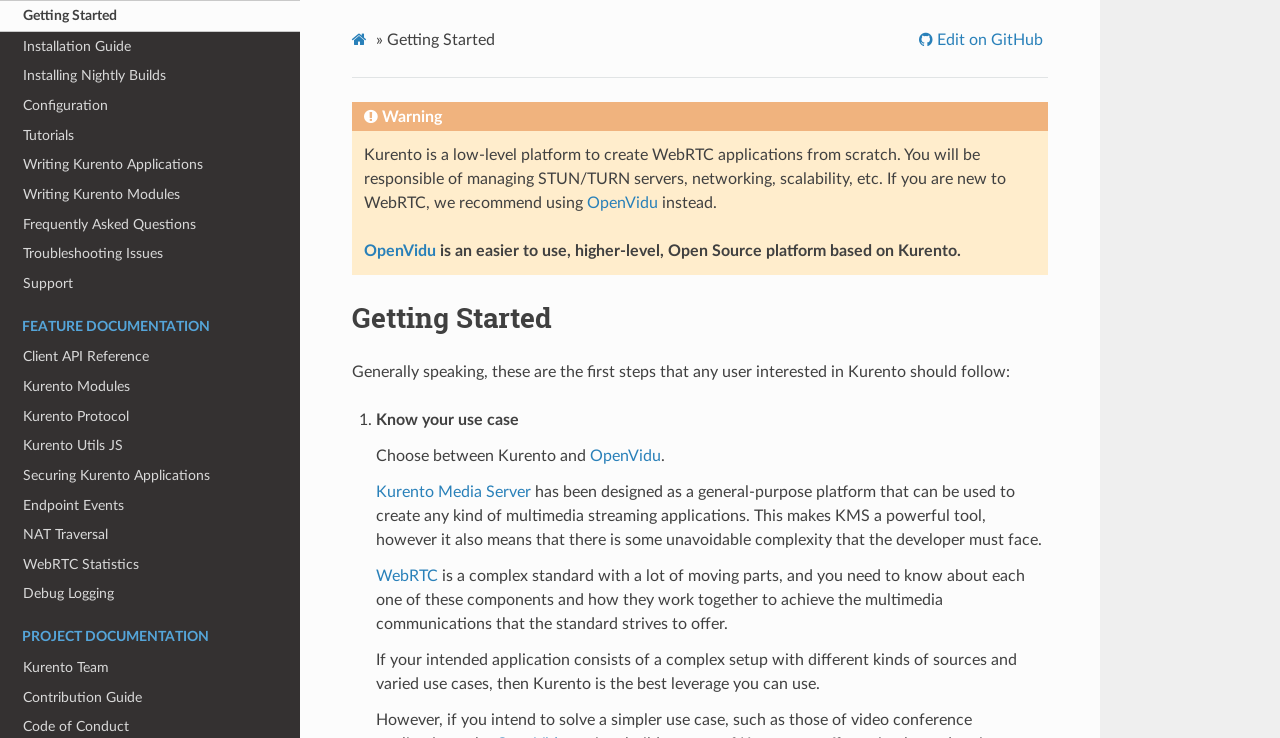Generate a comprehensive description of the webpage content.

The webpage is a documentation page for Kurento 7.0-dev, with a focus on getting started with the platform. At the top, there is a navigation menu with links to various sections, including "Getting Started", "Installation Guide", "Tutorials", and more. Below this menu, there are two main sections: "FEATURE DOCUMENTATION" and "PROJECT DOCUMENTATION".

The "FEATURE DOCUMENTATION" section contains links to various feature-related topics, such as client API reference, Kurento modules, and WebRTC statistics. The "PROJECT DOCUMENTATION" section has links to project-related topics, including the Kurento team, contribution guide, and more.

On the right side of the page, there is a navigation panel with a link to edit the page on GitHub and a warning message that Kurento is a low-level platform that requires managing STUN/TURN servers, networking, and scalability.

The main content of the page is divided into sections, with headings and links to related topics. The first section is an introduction to getting started with Kurento, with a warning message about the complexity of the platform. The second section outlines the first steps to take when getting started with Kurento, including knowing your use case, choosing between Kurento and OpenVidu, and understanding the complexity of WebRTC.

Throughout the page, there are links to related topics, such as OpenVidu, Kurento Media Server, and WebRTC. The page also includes static text and list markers to organize the content and make it easier to read.